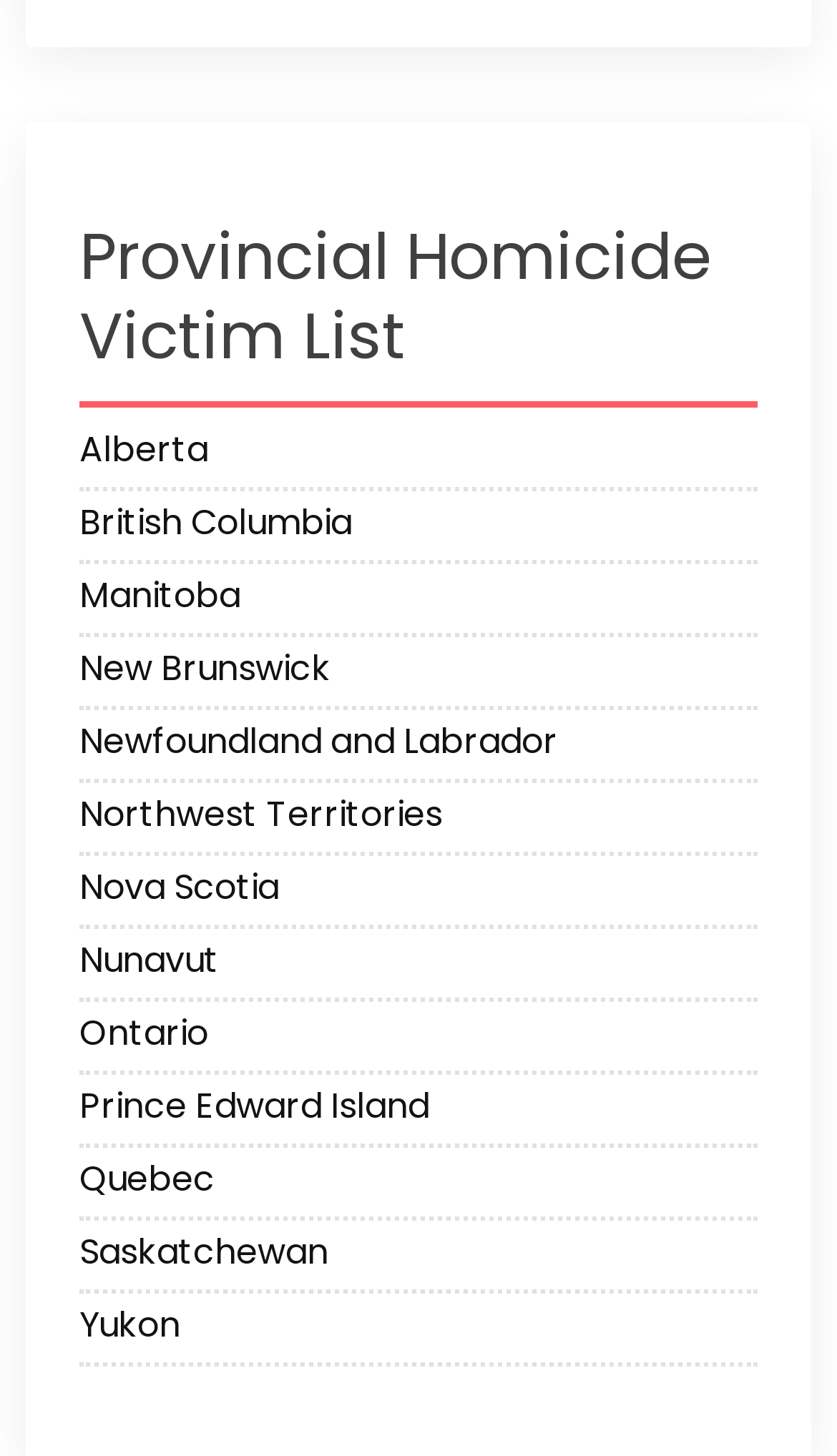Find the bounding box of the UI element described as follows: "Manitoba".

[0.095, 0.392, 0.905, 0.434]